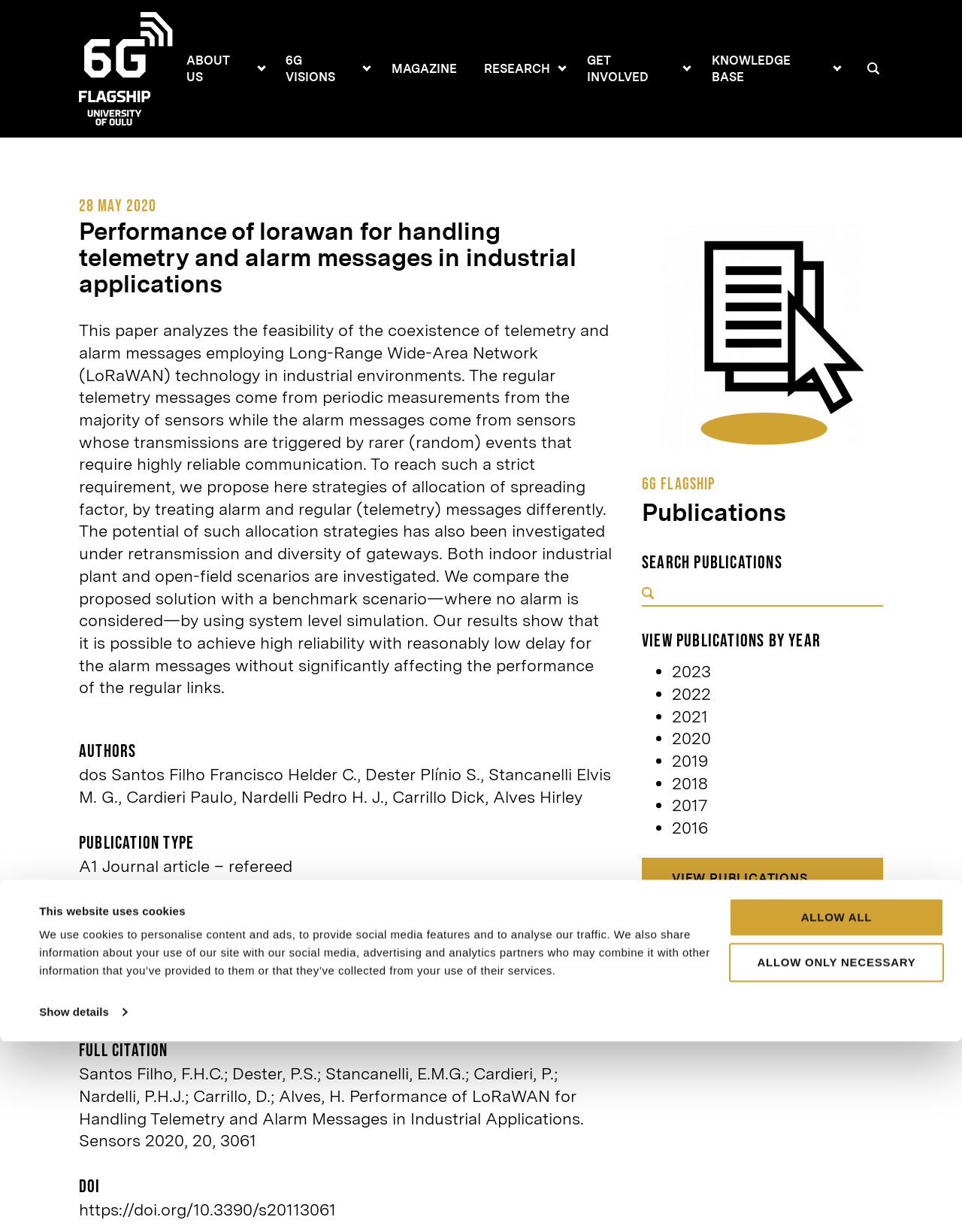Kindly determine the bounding box coordinates for the clickable area to achieve the given instruction: "View publications by year".

[0.667, 0.511, 0.918, 0.53]